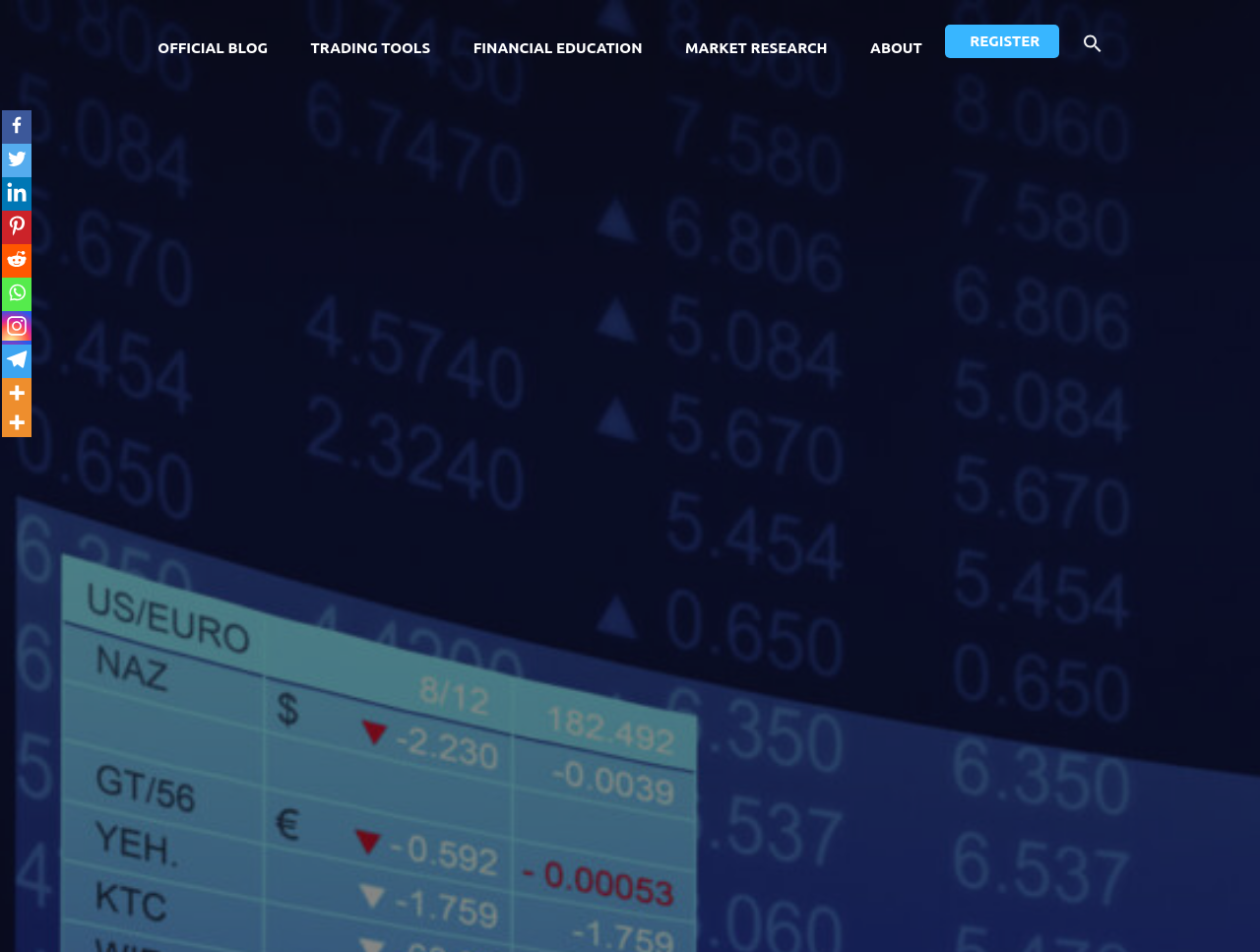Use a single word or phrase to answer the question: What is the function of the 'More' link?

To show more options